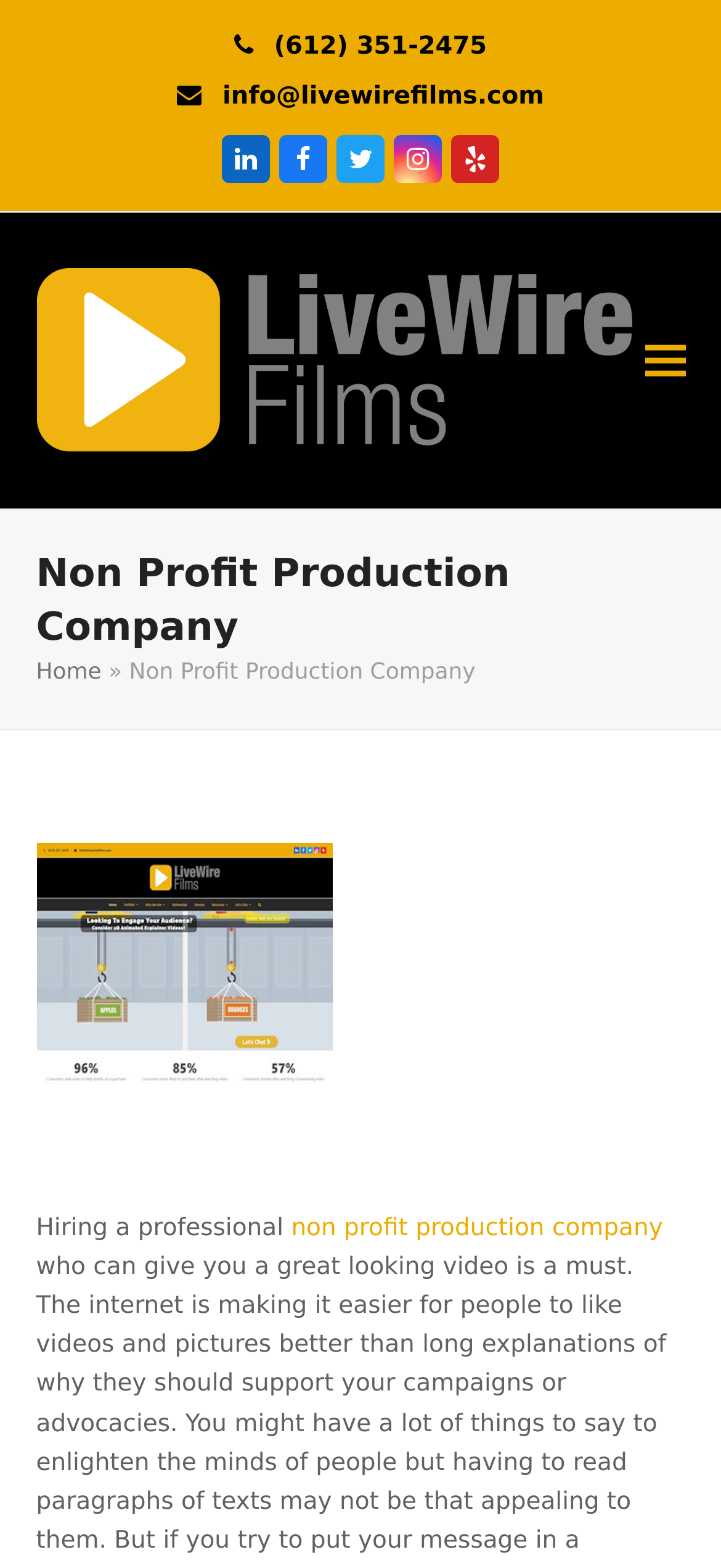What is the main service offered by Live Wire Films?
Relying on the image, give a concise answer in one word or a brief phrase.

Animated Explainers and Video Production